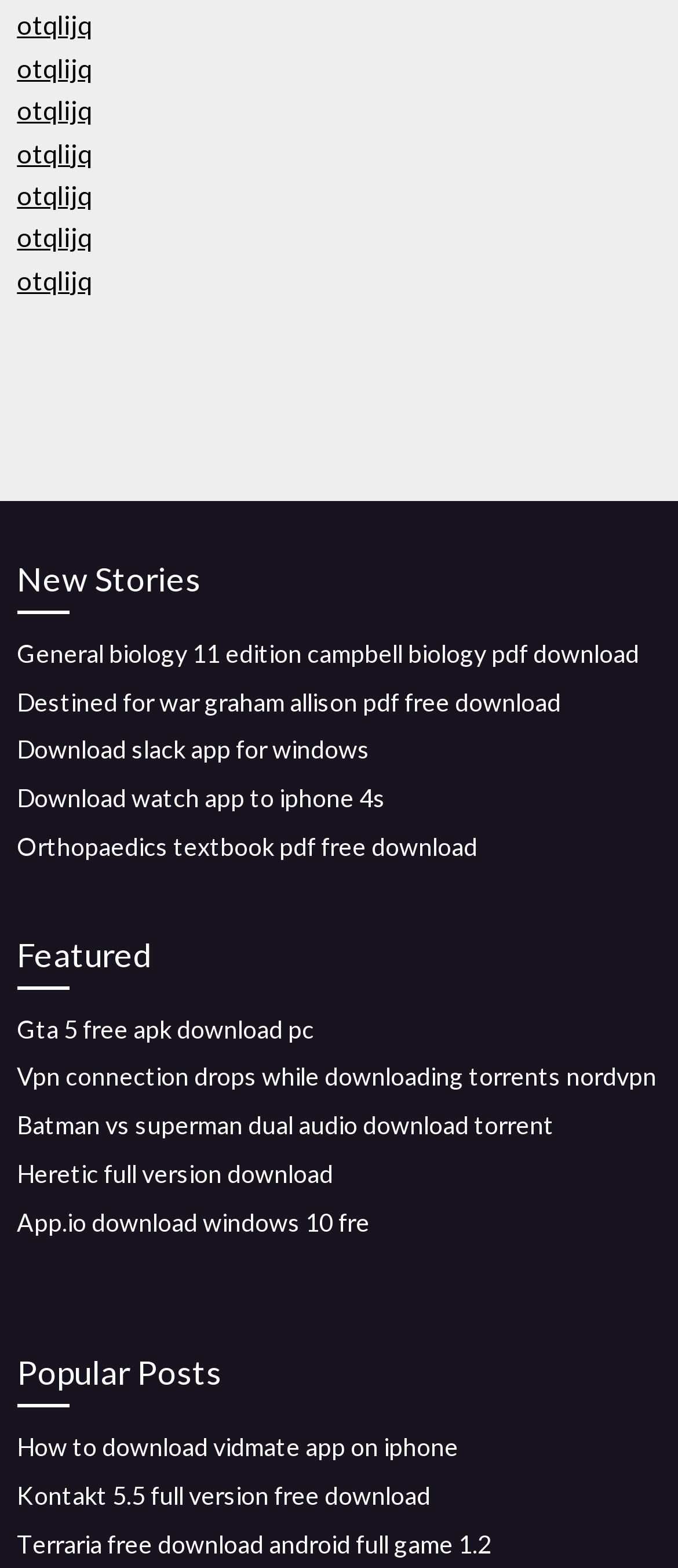Find the bounding box coordinates of the area to click in order to follow the instruction: "Read 'How to download vidmate app on iphone'".

[0.025, 0.913, 0.676, 0.932]